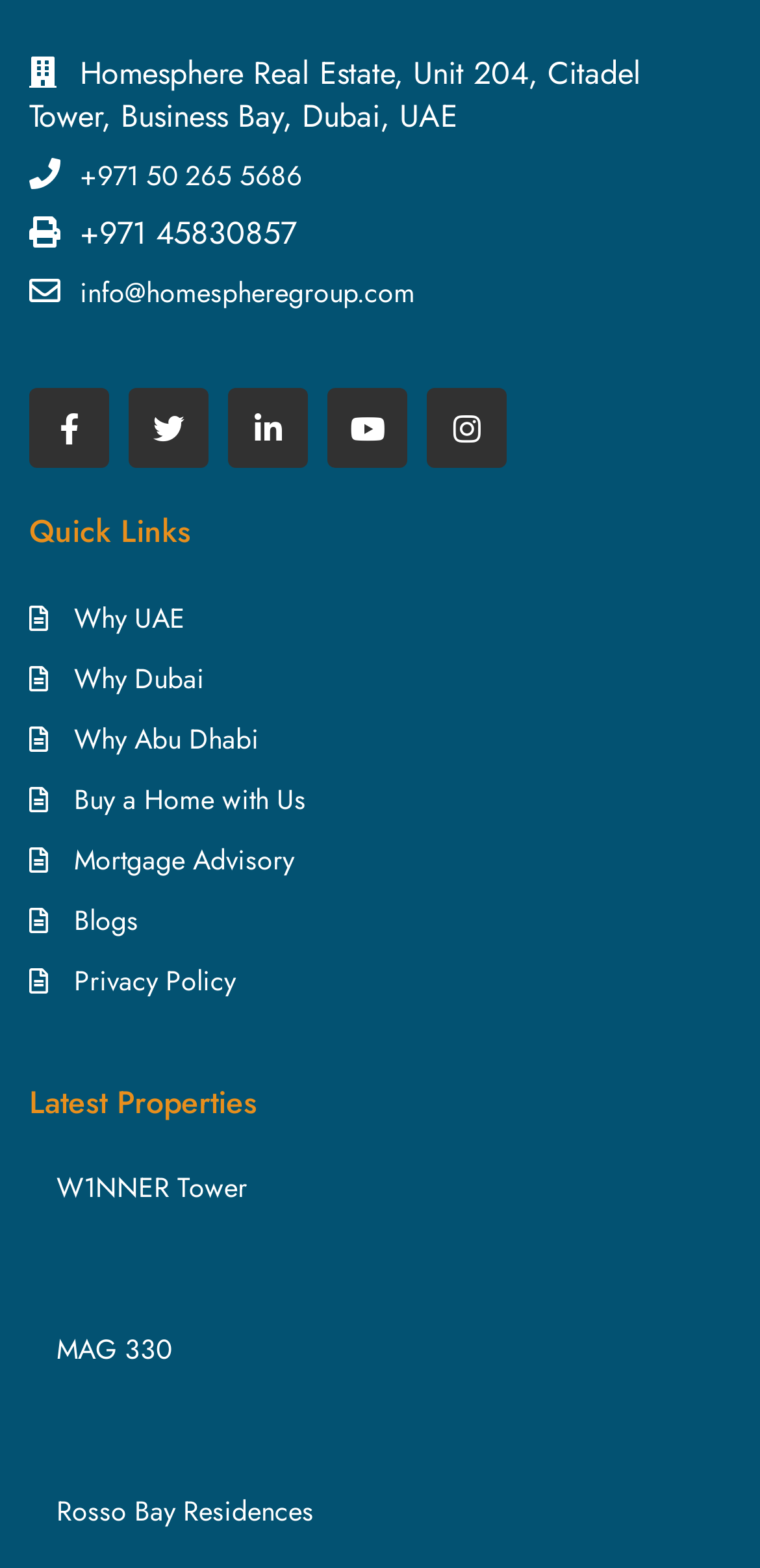Using the provided description Blogs, find the bounding box coordinates for the UI element. Provide the coordinates in (top-left x, top-left y, bottom-right x, bottom-right y) format, ensuring all values are between 0 and 1.

[0.098, 0.574, 0.182, 0.599]